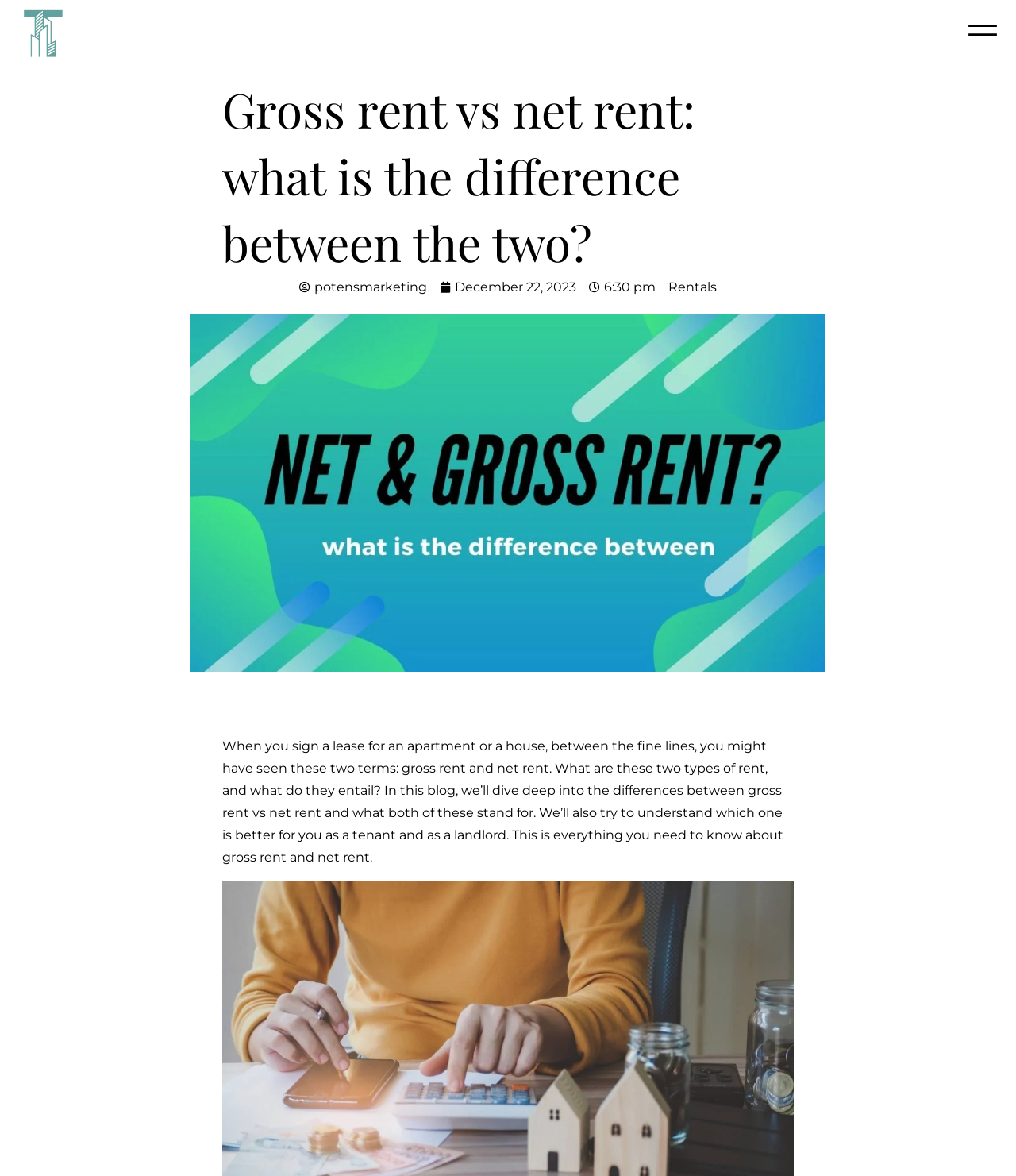Elaborate on the webpage's design and content in a detailed caption.

The webpage appears to be a blog post discussing the differences between gross rent and net rent. At the top left of the page, there is a link with no text. On the top right, there is another link with an image, which seems to be a logo or an icon. 

The main title of the blog post, "Gross rent vs net rent: what is the difference between the two?", is prominently displayed in the middle of the top section of the page. Below the title, there are three links: "potensmarketing", "December 22, 2023", and "Rentals". The "December 22, 2023" link has a time element "6:30 pm" attached to it.

On the left side of the page, there is a large image related to gross rent vs net rent. Below the image, there is a block of text that summarizes the content of the blog post. The text explains that the post will delve into the differences between gross rent and net rent, and which one is better for tenants and landlords.